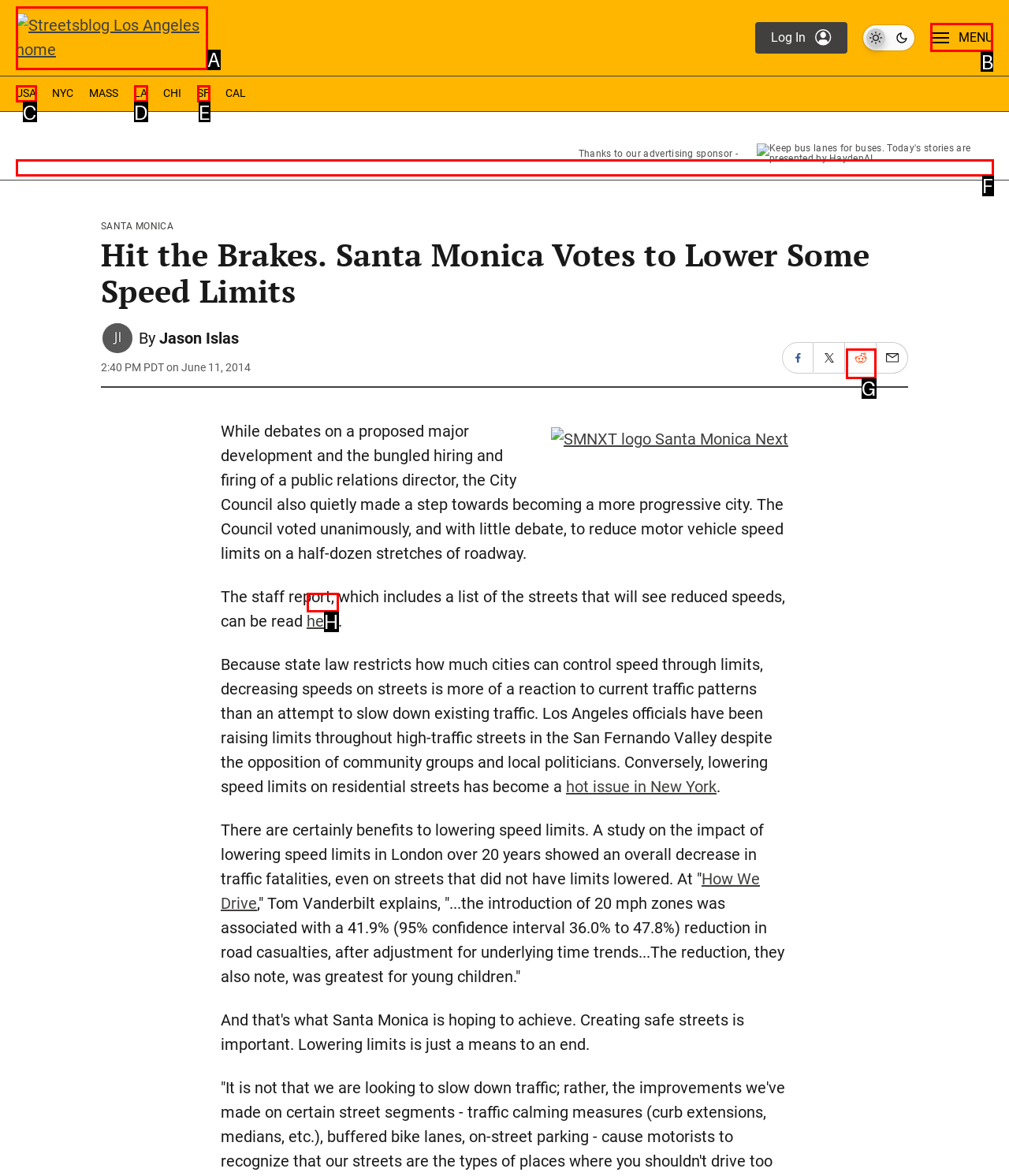Identify the HTML element that should be clicked to accomplish the task: Open the menu
Provide the option's letter from the given choices.

B